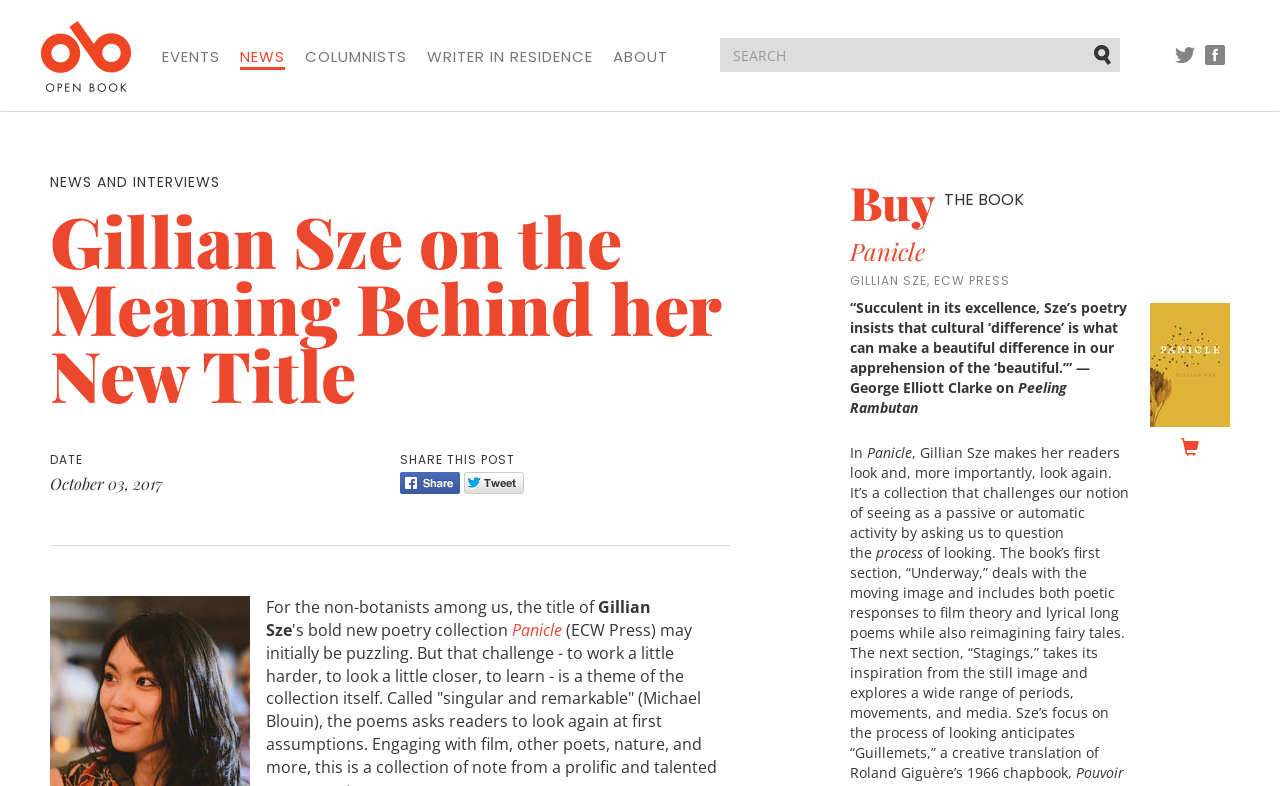Please locate the bounding box coordinates of the element that needs to be clicked to achieve the following instruction: "Share this post on Facebook". The coordinates should be four float numbers between 0 and 1, i.e., [left, top, right, bottom].

[0.312, 0.601, 0.359, 0.628]